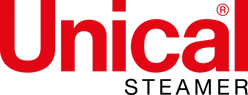Respond with a single word or phrase for the following question: 
What does the logo of Unical STEAMER represent?

commitment to high-performance steam solutions